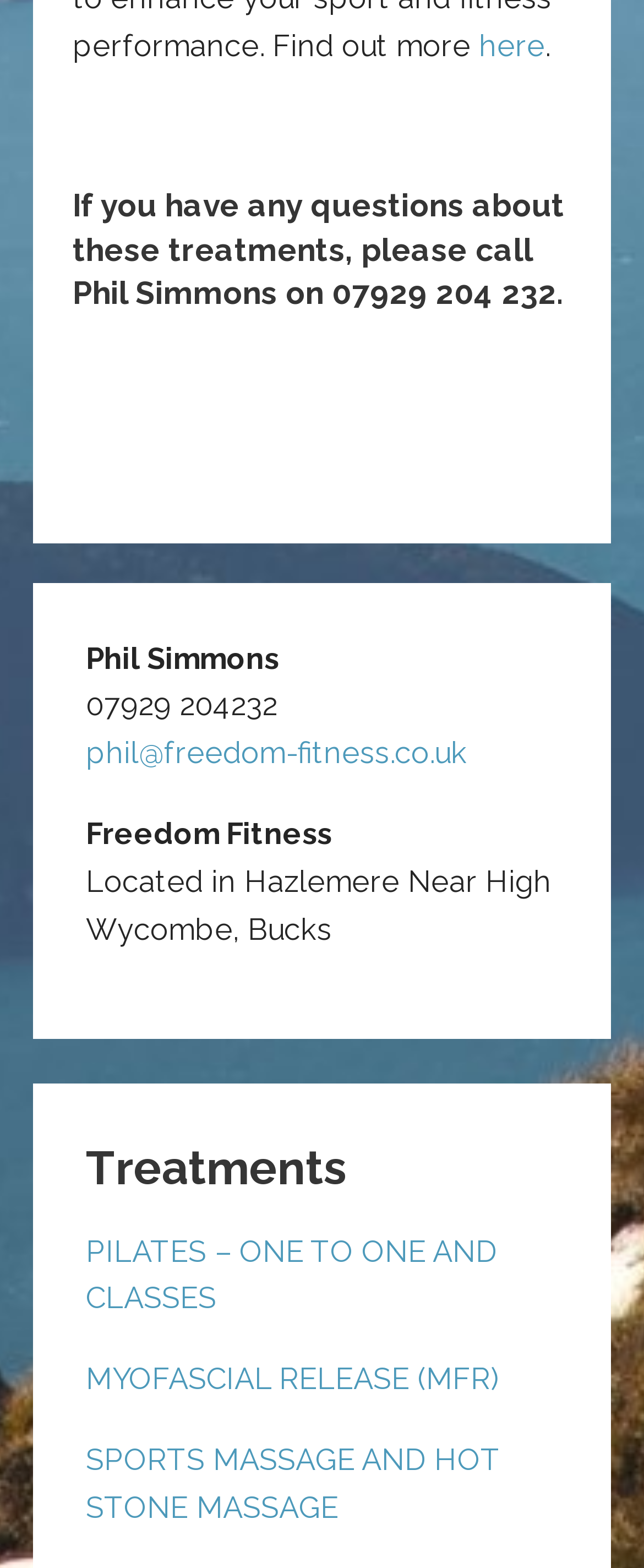Locate the bounding box of the UI element with the following description: "here".

[0.744, 0.017, 0.846, 0.04]